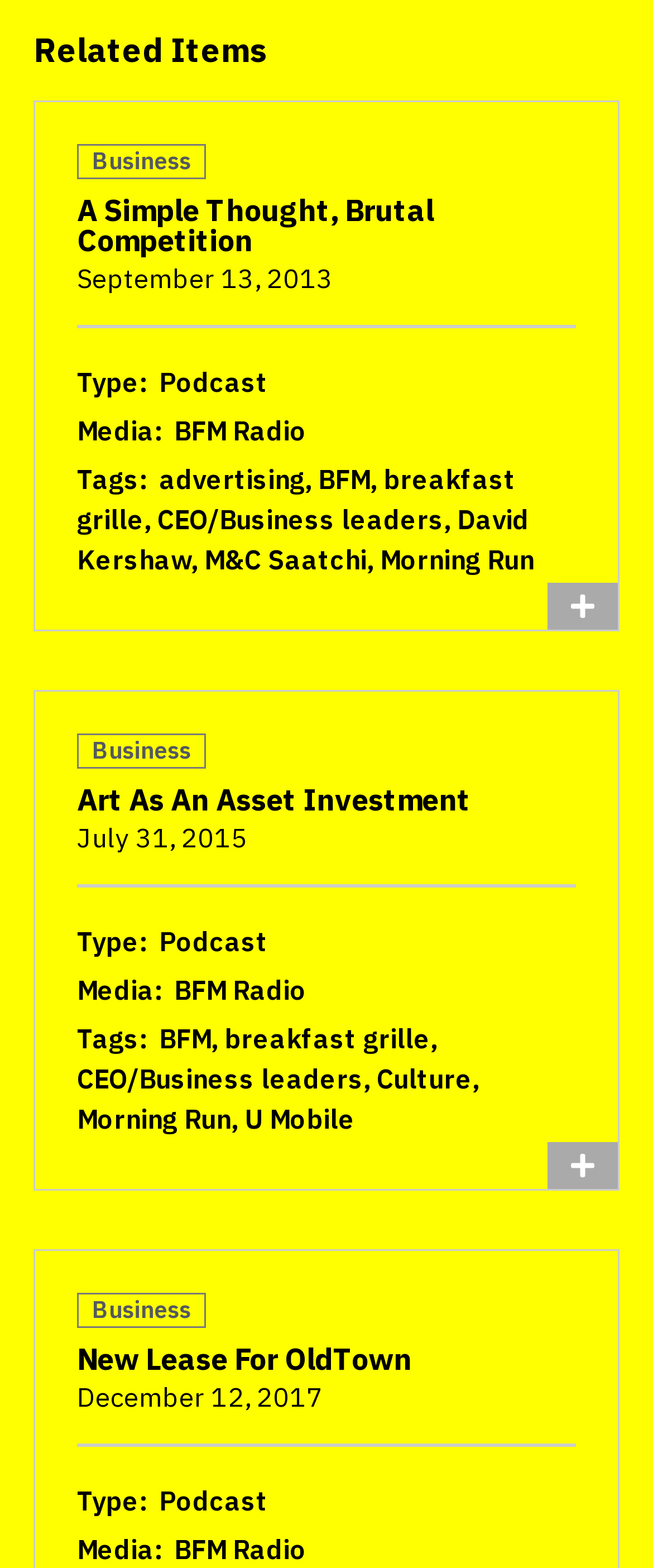By analyzing the image, answer the following question with a detailed response: What is the media of the third article?

The third article has a static text element with the text 'Media: ', followed by a link element with the text 'BFM Radio', which indicates the media of the article.